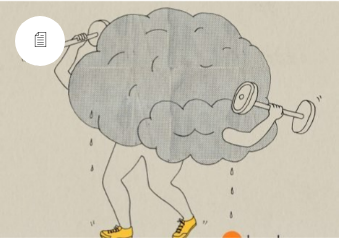Analyze the image and describe all key details you can observe.

The illustration features a whimsical amalgamation of a brain and a body, symbolizing the concept of mental health and wellness. The brain, represented as a fluffy gray cloud, is humorously depicted lifting weights, conveying the notion of exercising one’s mind and emotions as part of self-care. The character underneath has drawn legs and bright yellow shoes, further emphasizing a playful and light-hearted approach to the topic. This visual serves as part of Headspace's campaign, showcasing their commitment to promoting mental well-being through creative and engaging illustrations, aimed at making mindfulness relatable and accessible to everyone.